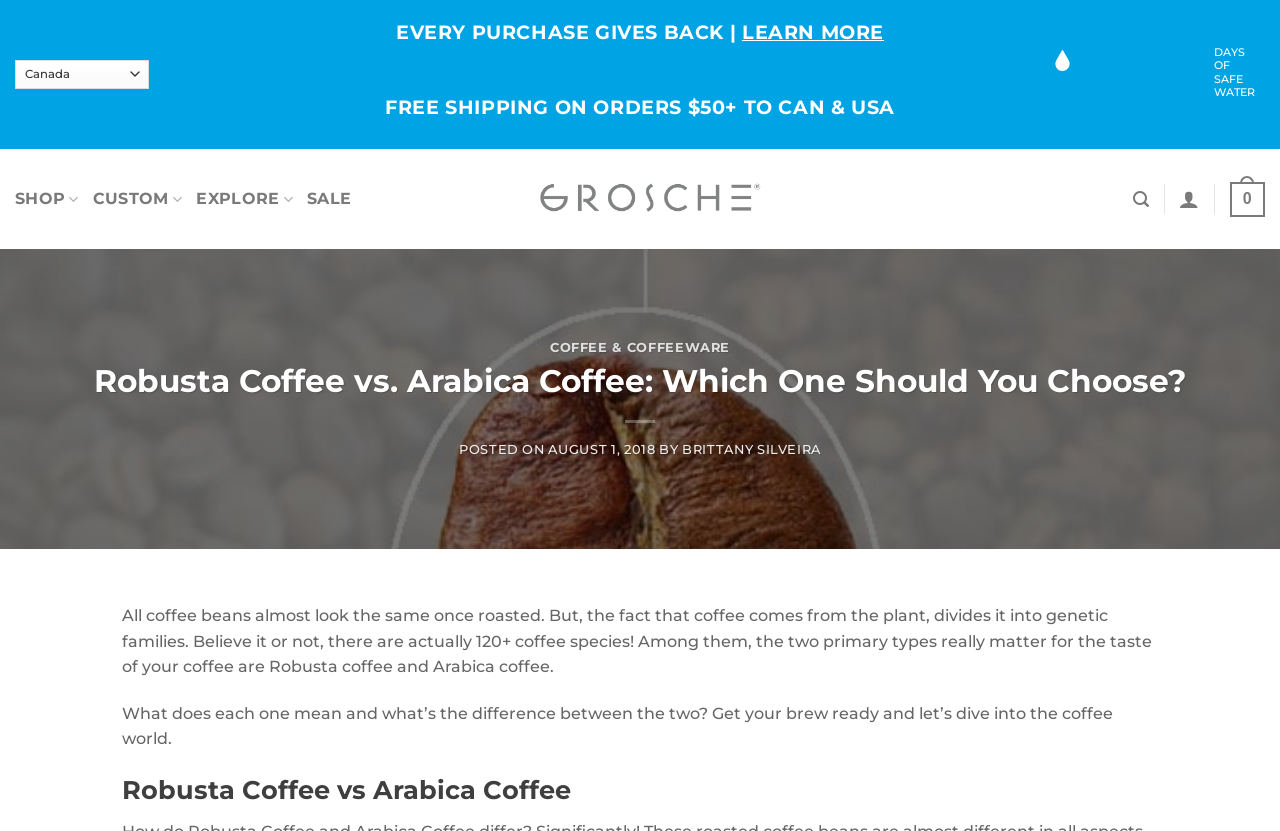Identify the bounding box coordinates of the area that should be clicked in order to complete the given instruction: "Read the post about Robusta Coffee vs Arabica Coffee". The bounding box coordinates should be four float numbers between 0 and 1, i.e., [left, top, right, bottom].

[0.095, 0.729, 0.9, 0.814]